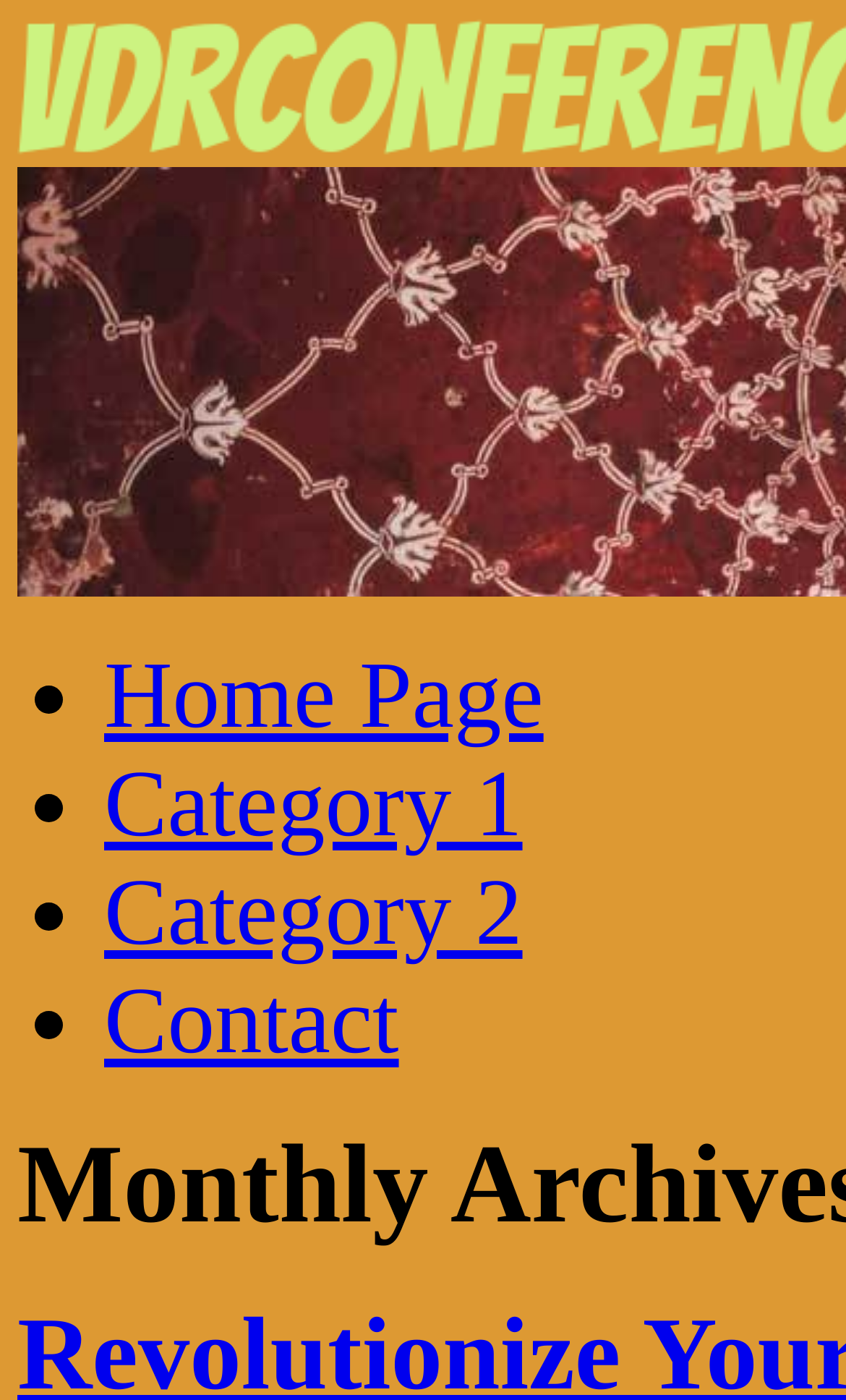Provide the bounding box coordinates for the UI element that is described by this text: "Contact". The coordinates should be in the form of four float numbers between 0 and 1: [left, top, right, bottom].

[0.123, 0.693, 0.471, 0.767]